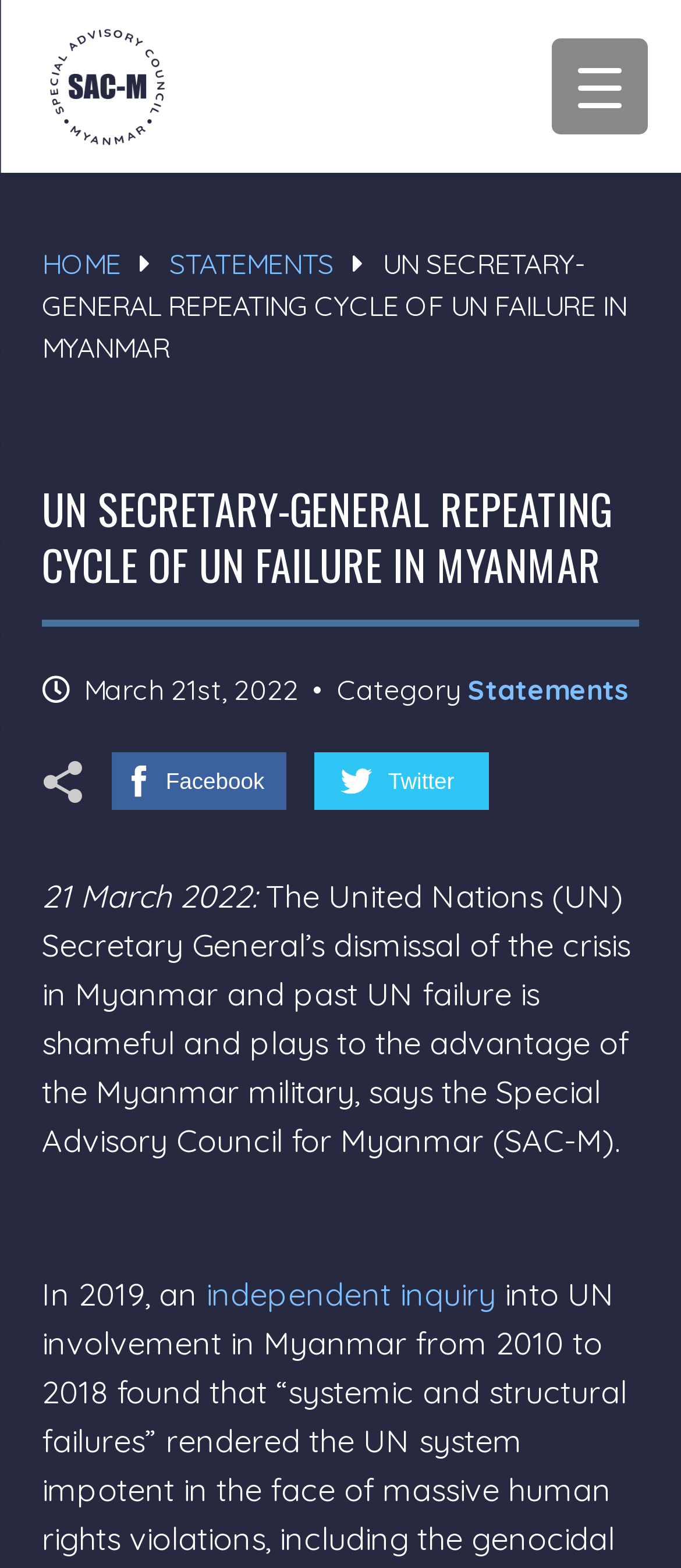Locate the bounding box coordinates of the element that should be clicked to execute the following instruction: "Go to the home page".

[0.062, 0.013, 0.254, 0.097]